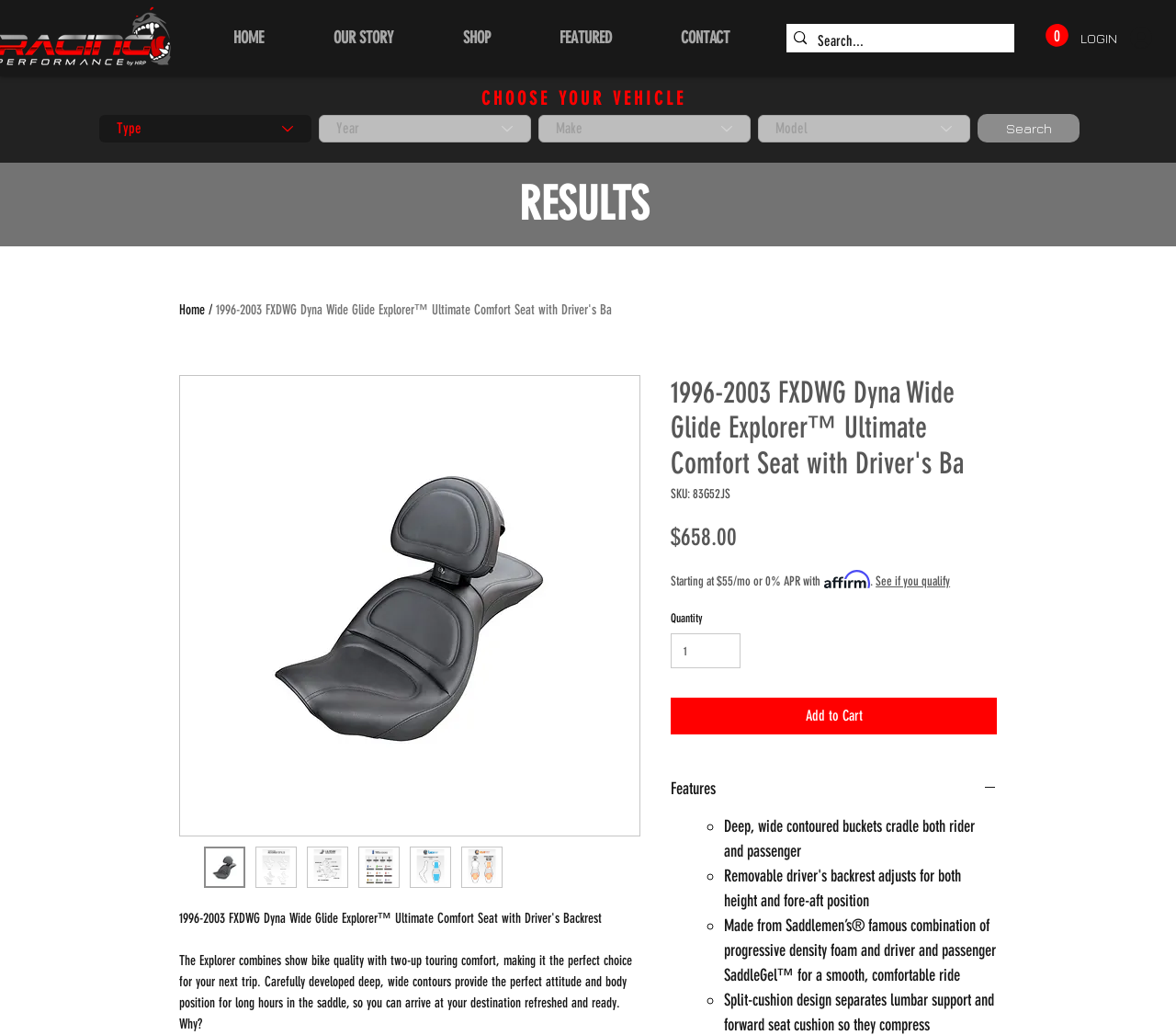Create a detailed summary of all the visual and textual information on the webpage.

This webpage appears to be an e-commerce product page for a motorcycle seat, specifically the 1996-2003 FXDWG Dyna Wide Glide Explorer Ultimate Comfort Seat with Driver's Backrest. 

At the top of the page, there is a navigation menu with links to 'HOME', 'OUR STORY', 'SHOP', 'FEATURED', and 'CONTACT'. Next to the navigation menu, there is a search bar with a magnifying glass icon. On the right side of the top section, there is a cart icon with the text 'Cart with 0 items' and a 'LOGIN' button.

Below the top section, there is a heading that reads 'CHOOSE YOUR VEHICLE' followed by a series of dropdown menus. 

The main product section is divided into two parts. On the left side, there is a large image of the motorcycle seat, and below it, there are several smaller thumbnail images of the same product. On the right side, there is a product description that reads, 'The Explorer combines show bike quality with two-up touring comfort, making it the perfect choice for your next trip.' 

Below the product description, there is a heading with the product name, followed by the product details, including the SKU, price, and a financing option. There is also a 'Quantity' selector and an 'Add to Cart' button. 

Further down the page, there is a section that lists the product features, including 'Deep, wide contoured buckets cradle both rider and passenger' and 'Made from Saddlemen’s famous combination of progressive density foam and driver and passenger SaddleGel for a smooth, comfortable ride.'